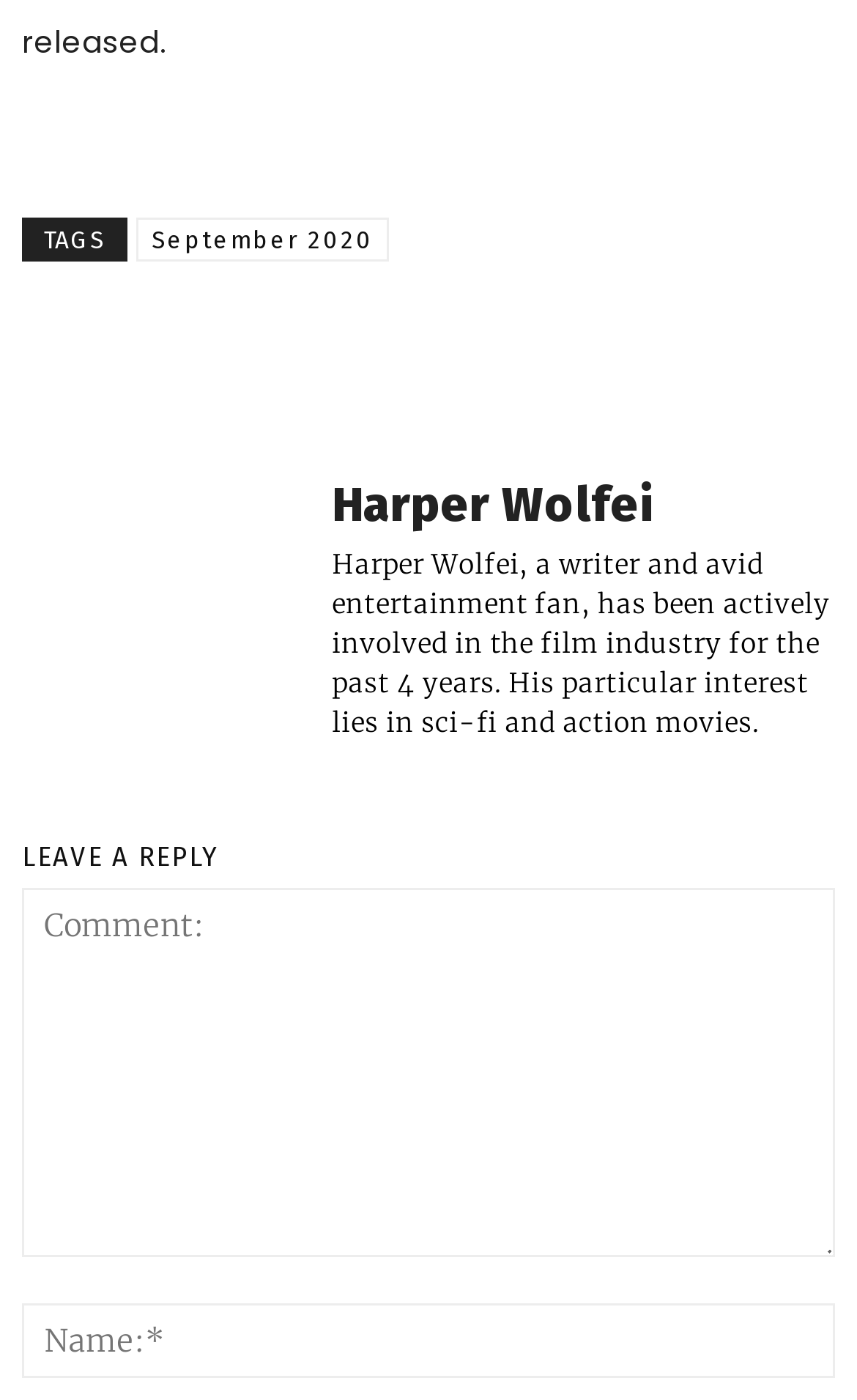Identify and provide the bounding box for the element described by: "parent_node: Comment: name="comment" placeholder="Comment:"".

[0.026, 0.634, 0.974, 0.898]